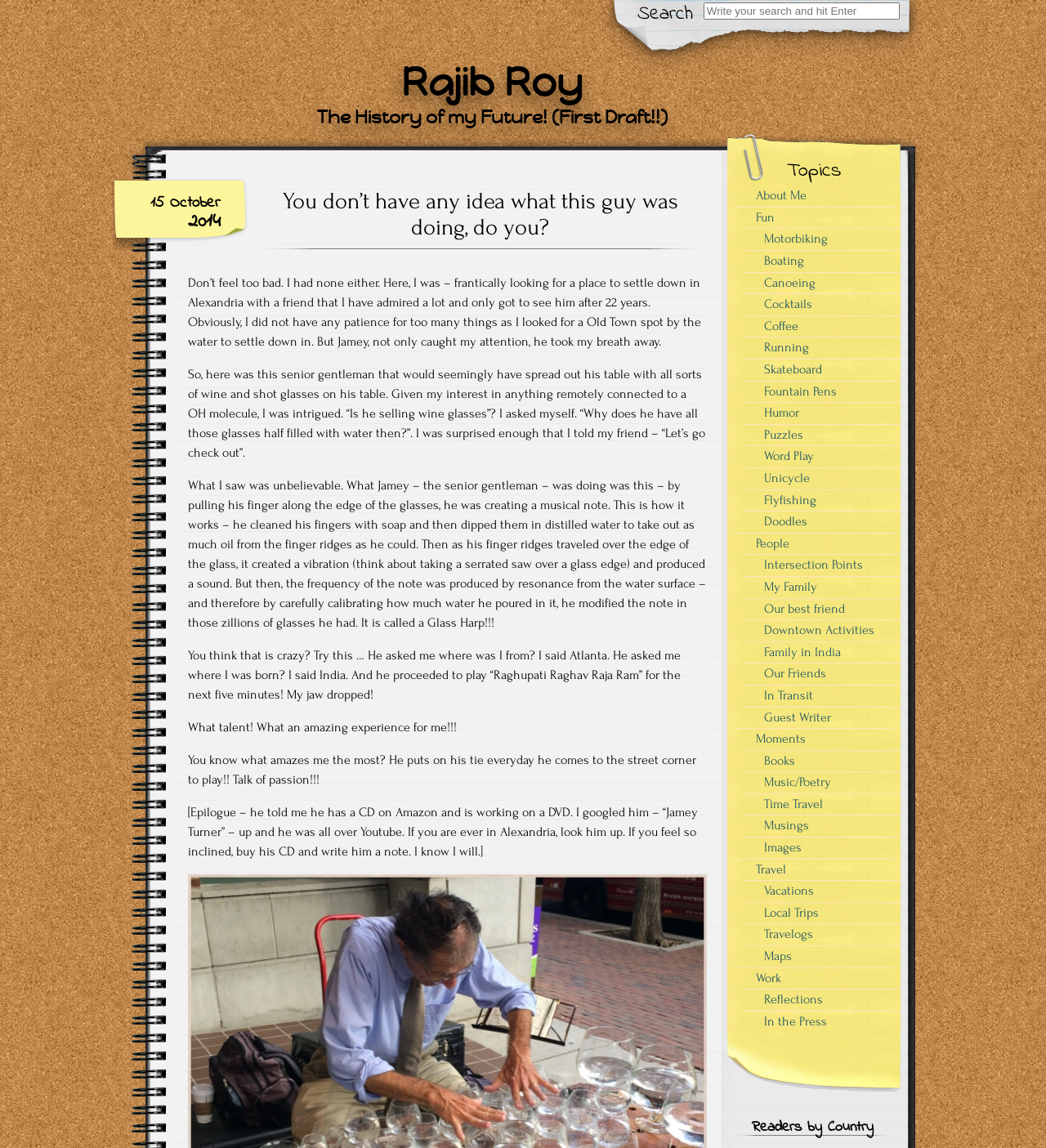What is the date mentioned in the article?
Answer the question based on the image using a single word or a brief phrase.

15 October 2014